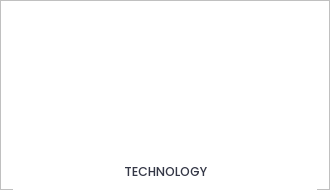Offer an in-depth caption for the image.

The image features a prominent heading titled "TECHNOLOGY," suggesting a focus on subjects related to advancements and innovations in the tech industry. Positioned centrally within a clean, white background, the text is styled to draw attention, potentially indicating that this section of the webpage is dedicated to technology-related content or articles. This might include discussions on recent tech trends, product reviews, or insights into the latest technological advancements, engaging readers who are interested in technology.